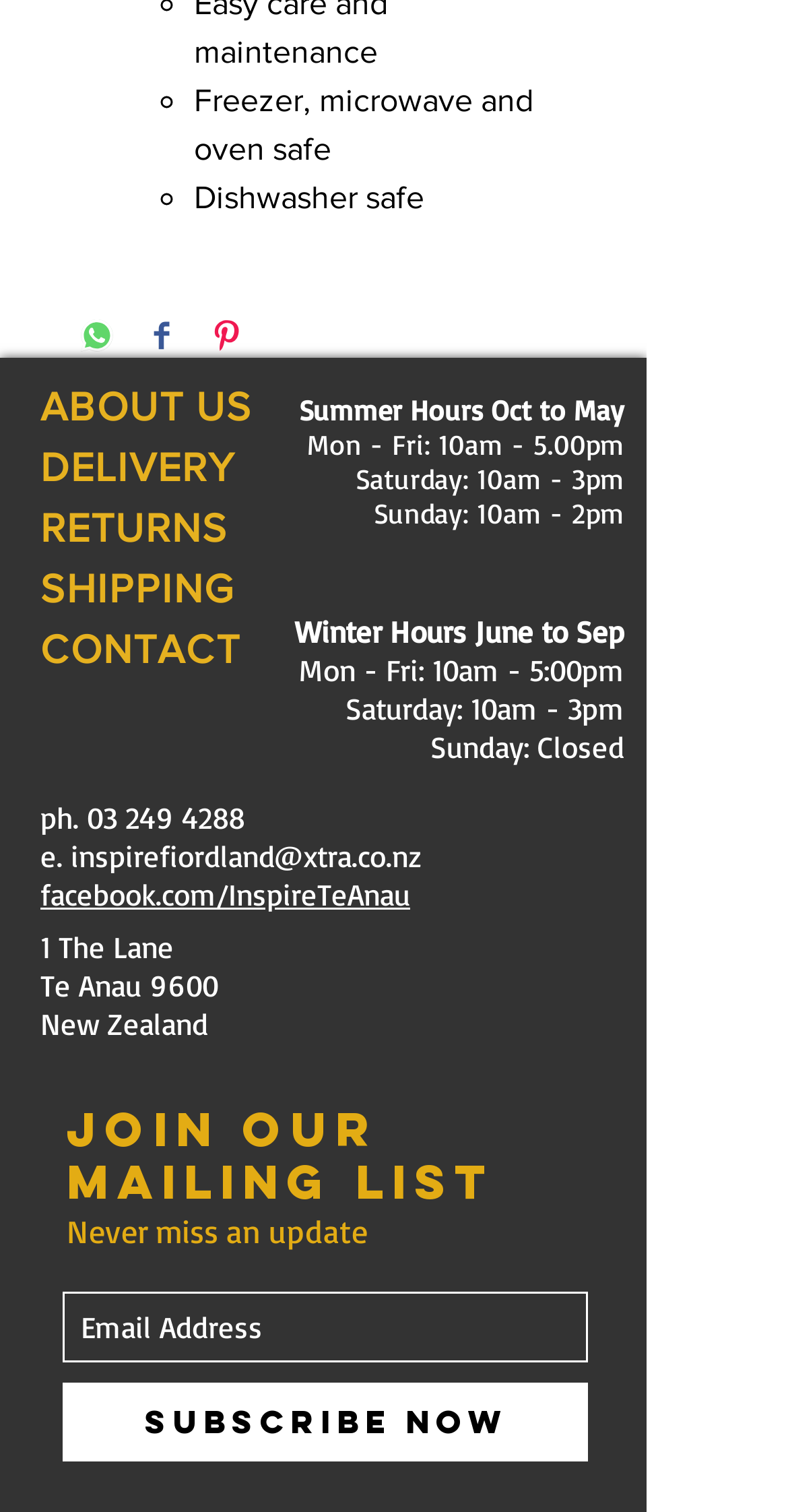Can you identify the bounding box coordinates of the clickable region needed to carry out this instruction: 'Call 03 249 4288'? The coordinates should be four float numbers within the range of 0 to 1, stated as [left, top, right, bottom].

[0.11, 0.528, 0.31, 0.554]